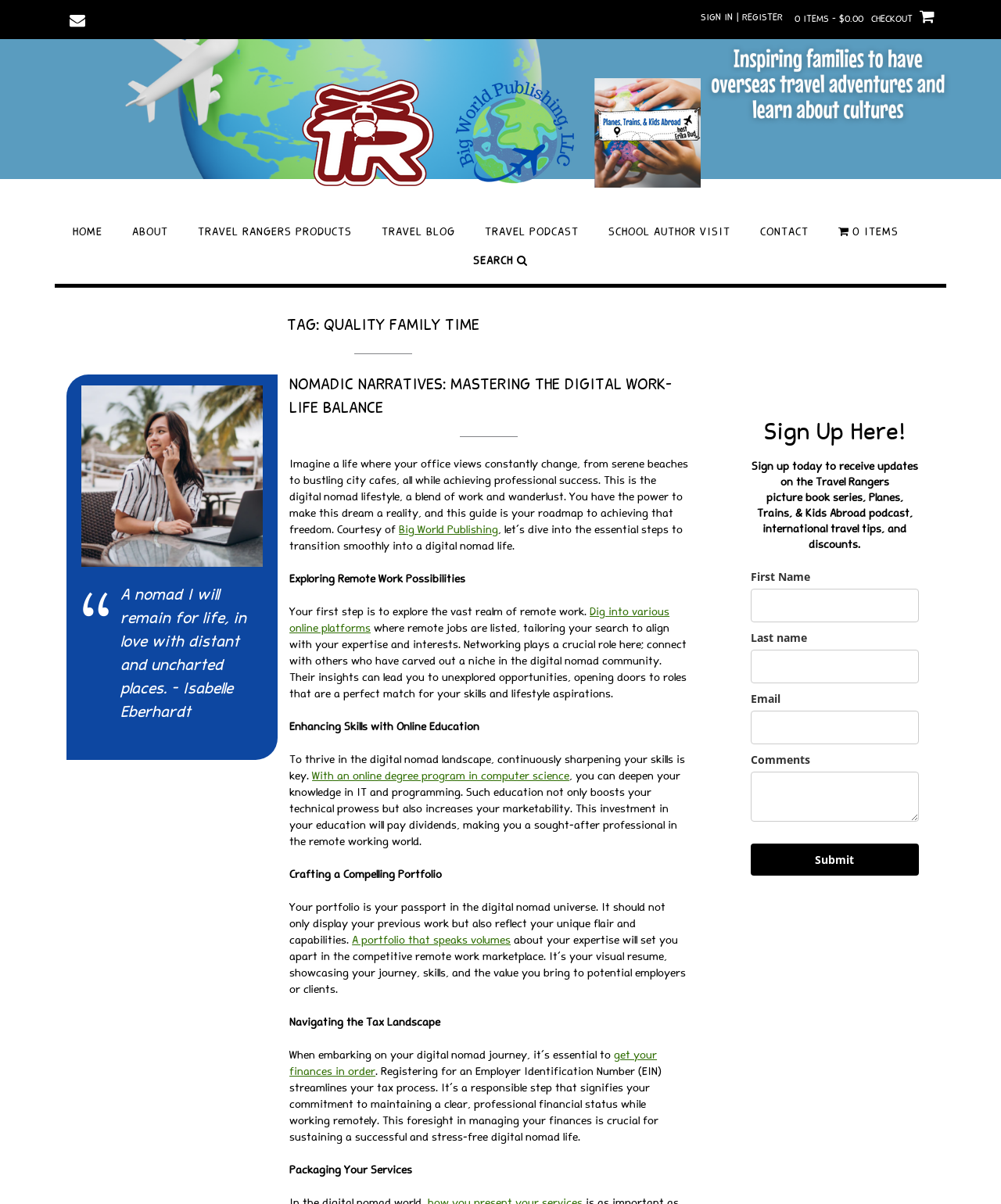Locate the bounding box coordinates of the item that should be clicked to fulfill the instruction: "Register for an account".

[0.7, 0.001, 0.782, 0.019]